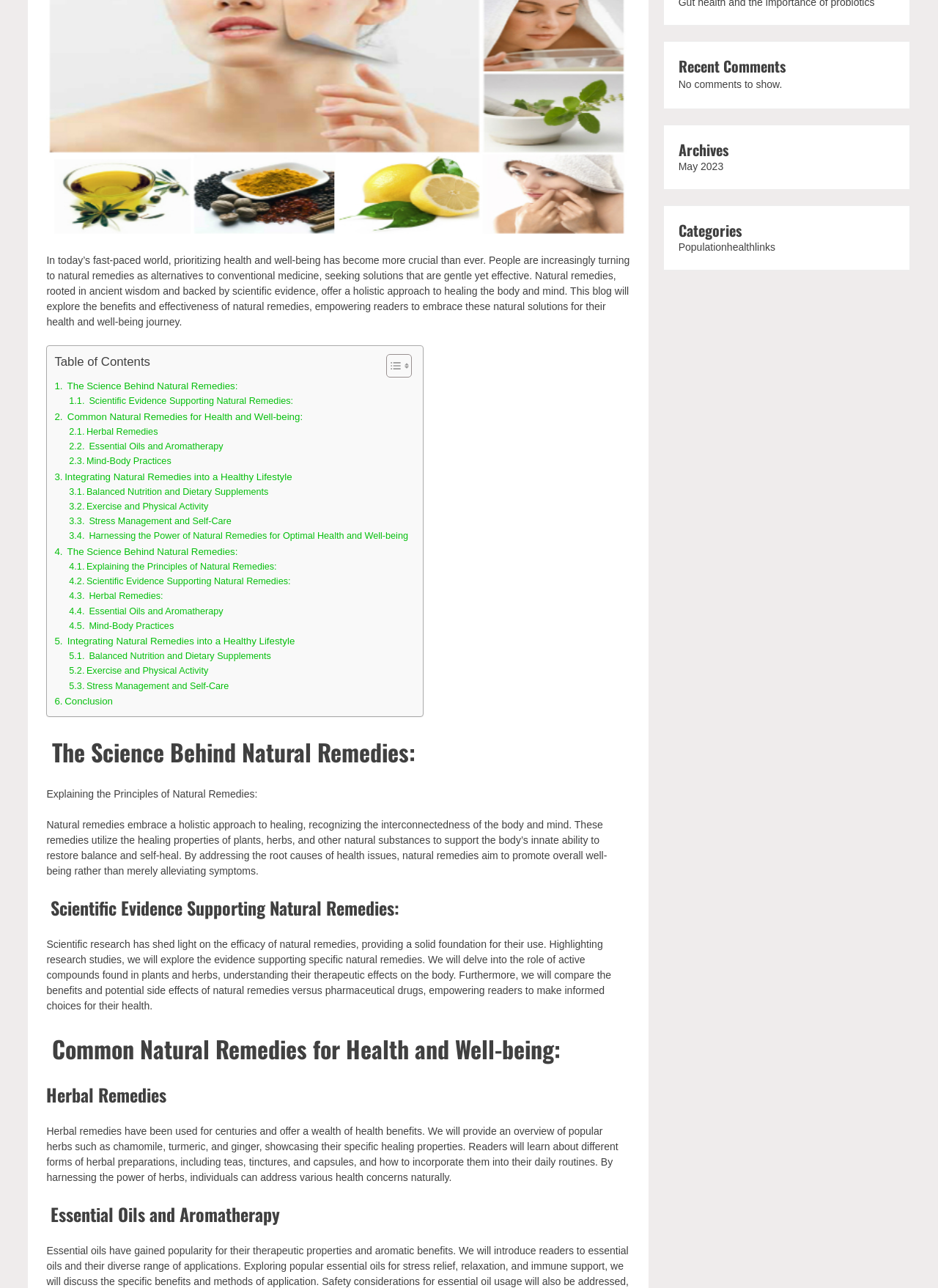Using the element description: "Exercise and Physical Activity", determine the bounding box coordinates. The coordinates should be in the format [left, top, right, bottom], with values between 0 and 1.

[0.074, 0.388, 0.222, 0.399]